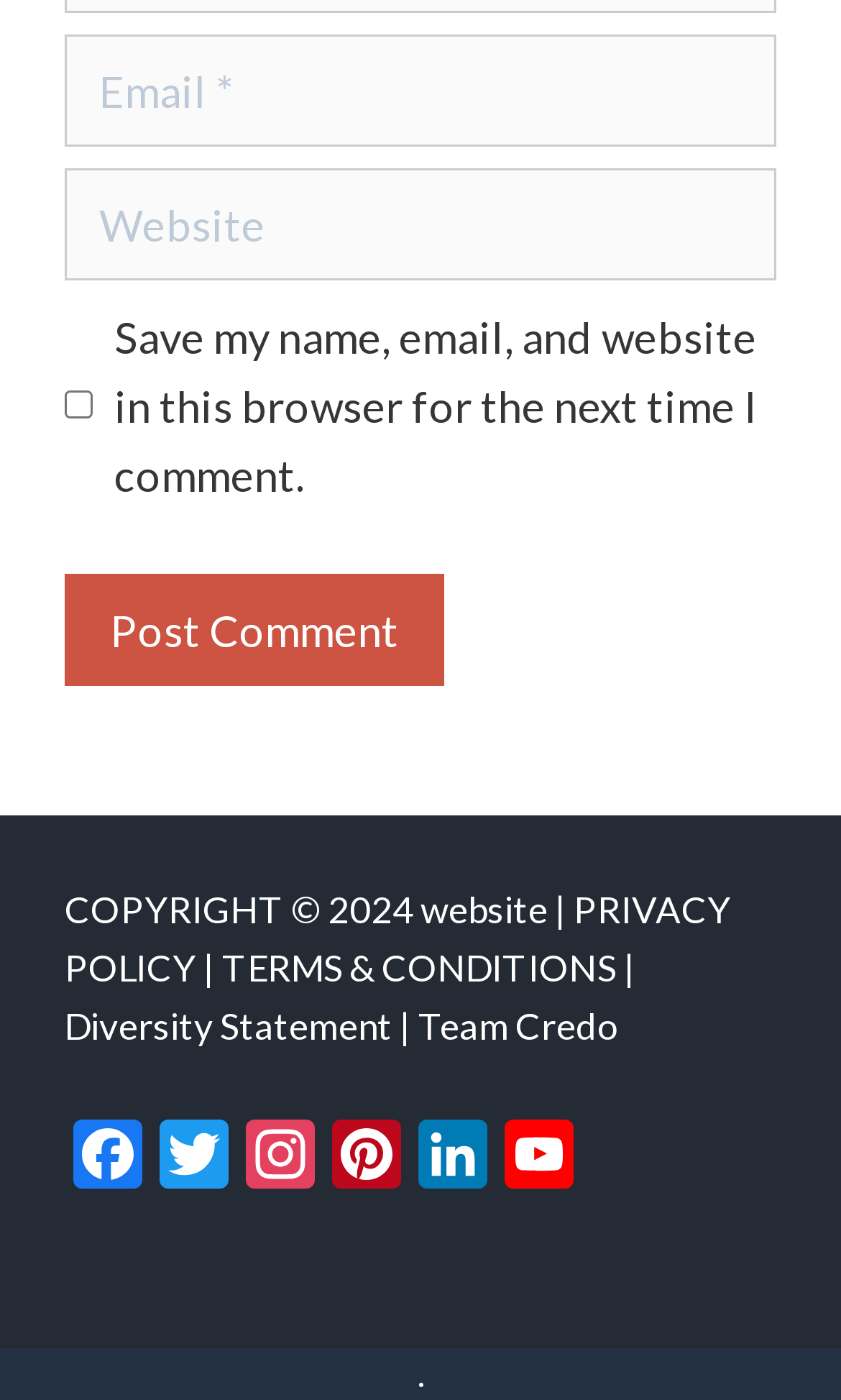Using the image as a reference, answer the following question in as much detail as possible:
What is the function of the 'Post Comment' button?

The 'Post Comment' button is located below the 'Email' and 'Website' textboxes and the checkbox. Its position and label suggest that it is used to submit the user's comment after filling in the required information.